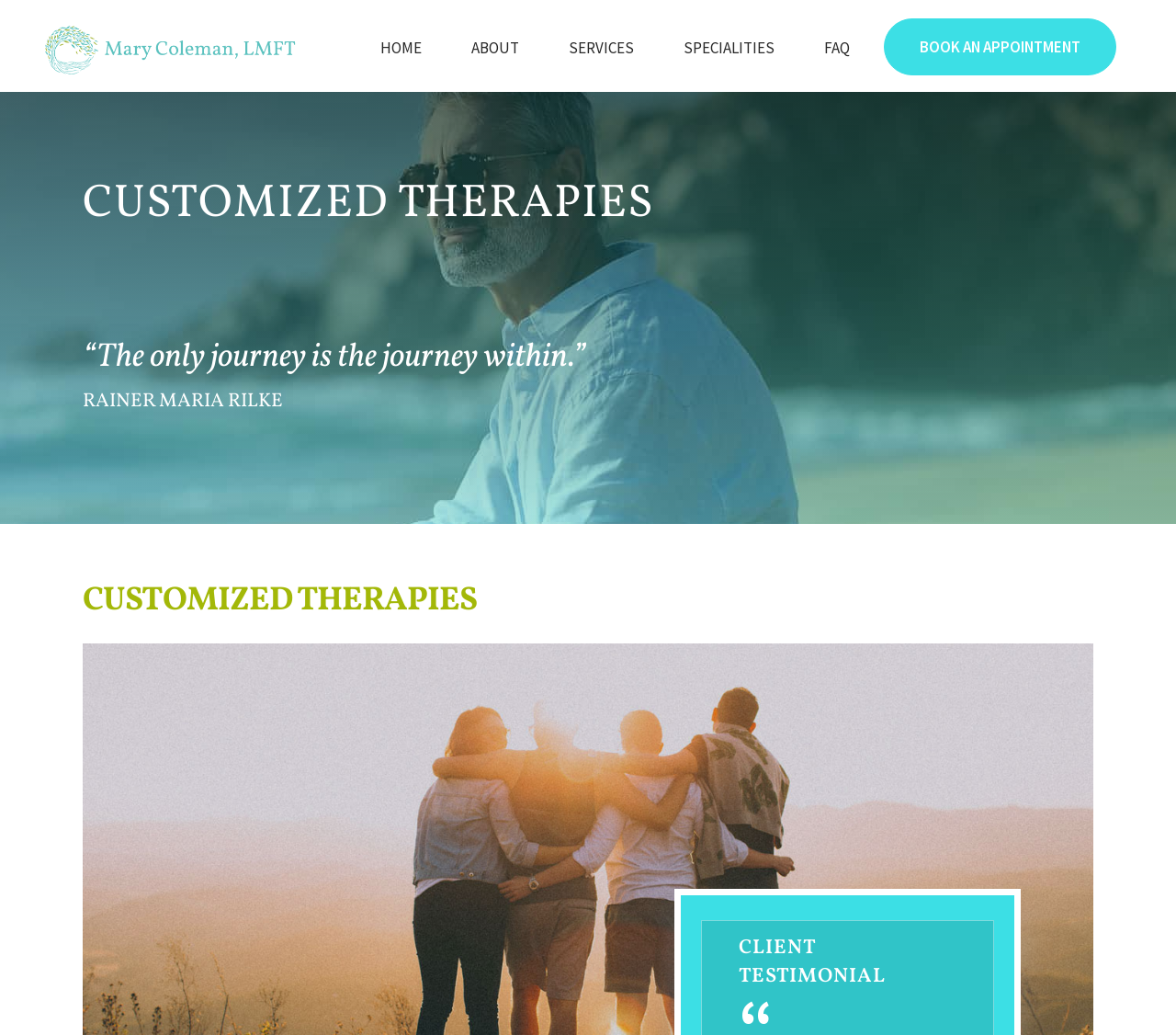Please examine the image and provide a detailed answer to the question: What is the purpose of the 'BOOK AN APPOINTMENT' link?

The link 'BOOK AN APPOINTMENT' is likely intended for clients to schedule a meeting with the therapist, Mary.